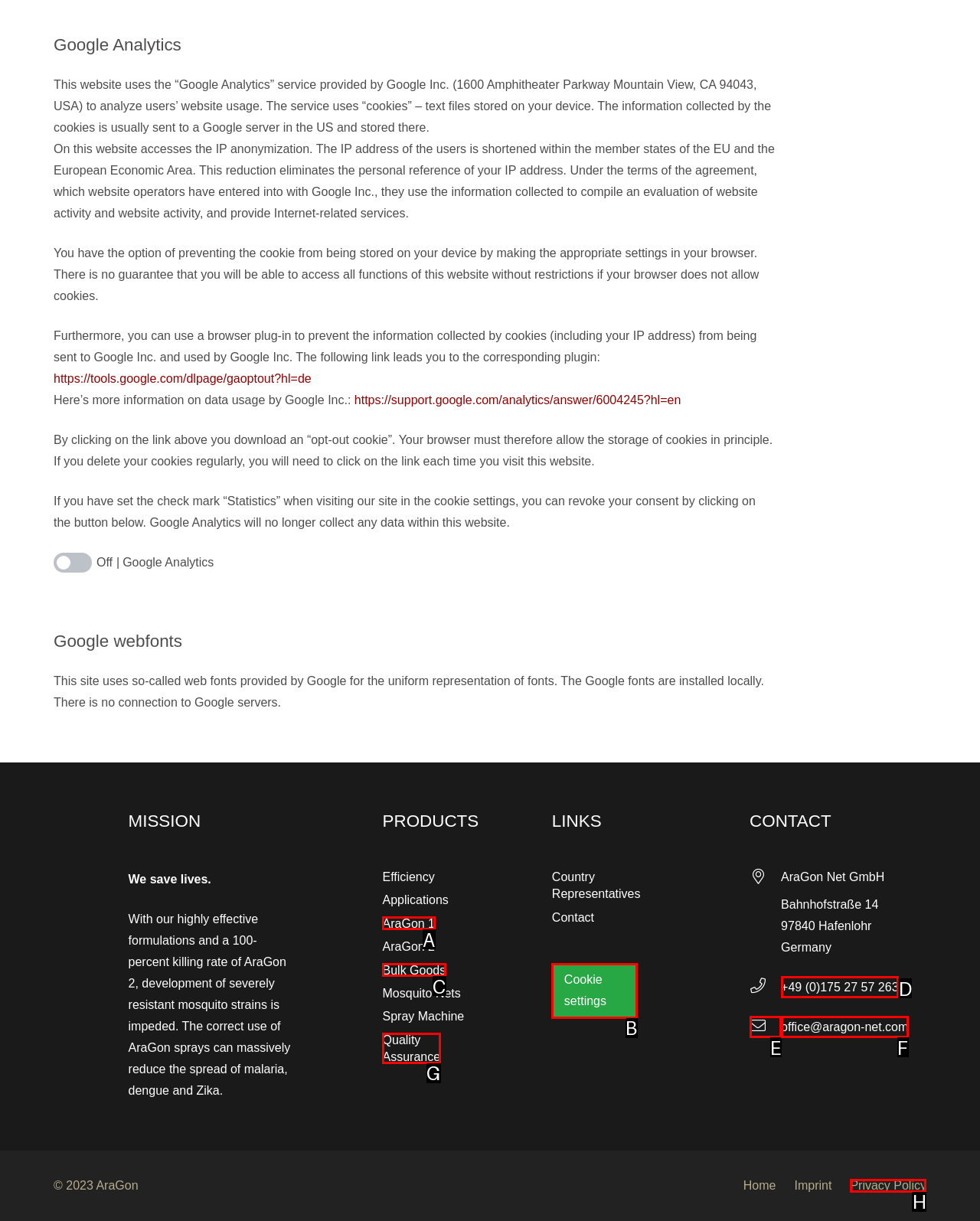What letter corresponds to the UI element described here: +49 (0)175 27 57 263
Reply with the letter from the options provided.

D